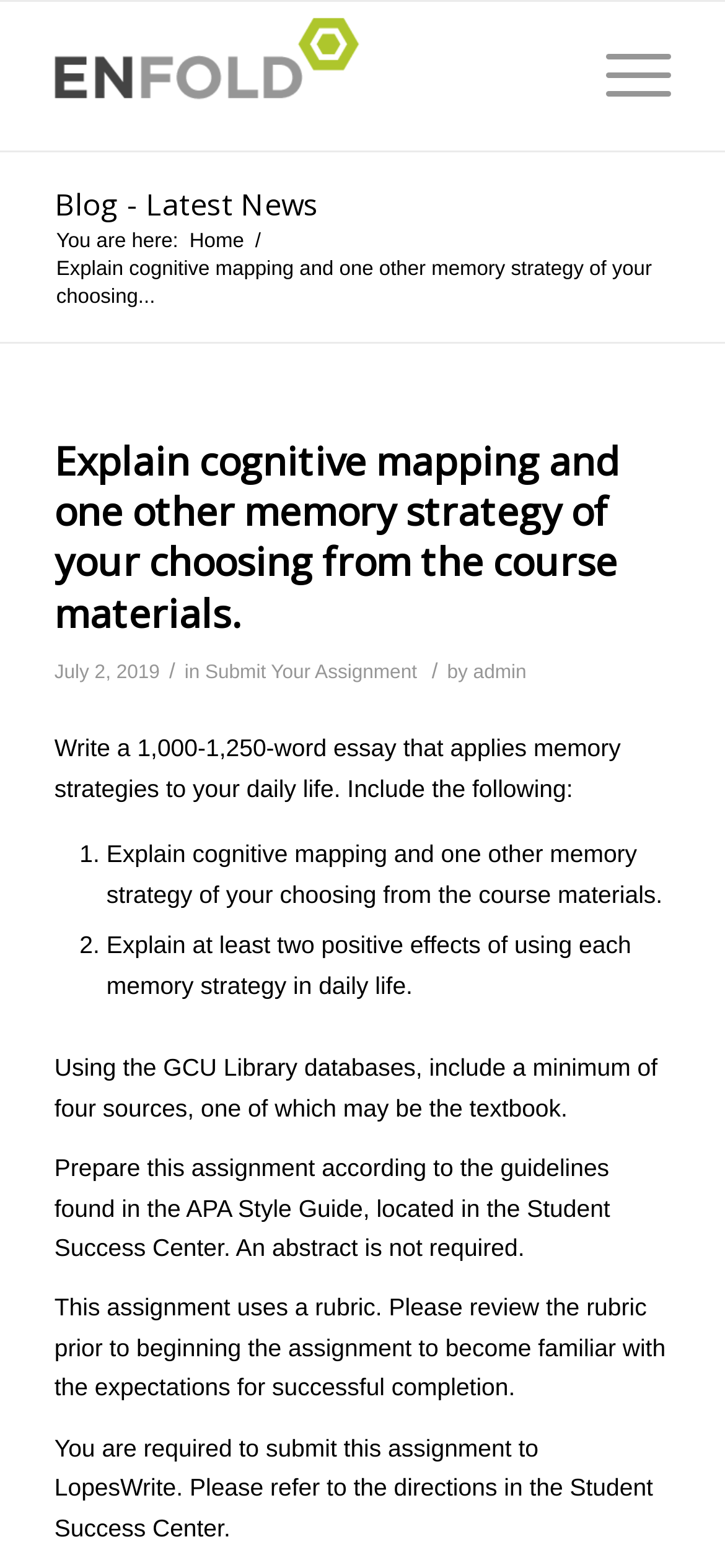Respond with a single word or phrase to the following question:
What is the submission title?

Submit Your Essays